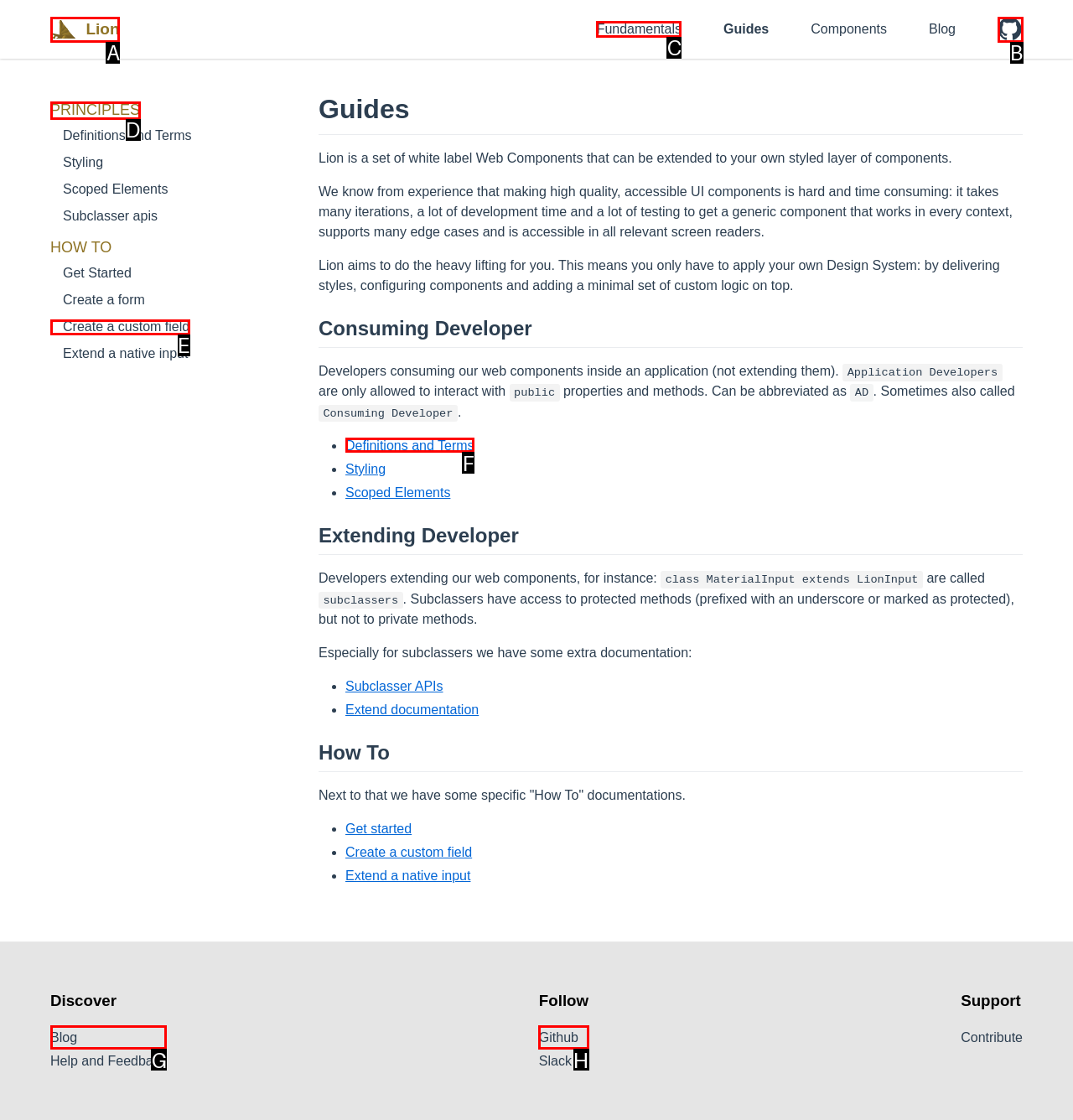Identify the correct UI element to click to achieve the task: Go to the Fundamentals page.
Answer with the letter of the appropriate option from the choices given.

C